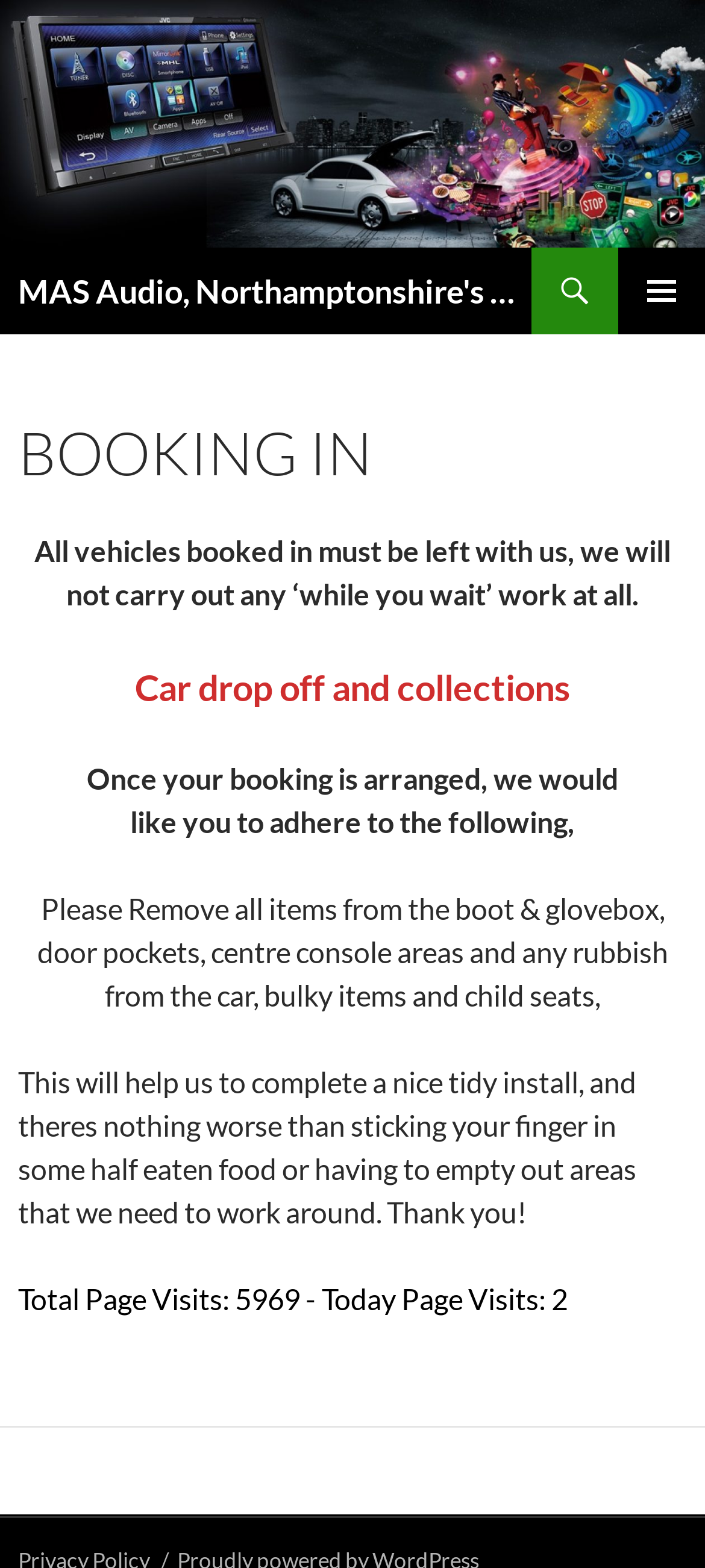How many page visits are there today?
Look at the image and respond to the question as thoroughly as possible.

The StaticText element at the bottom of the webpage displays the total page visits and today's page visits, which are 5969 and 2, respectively.